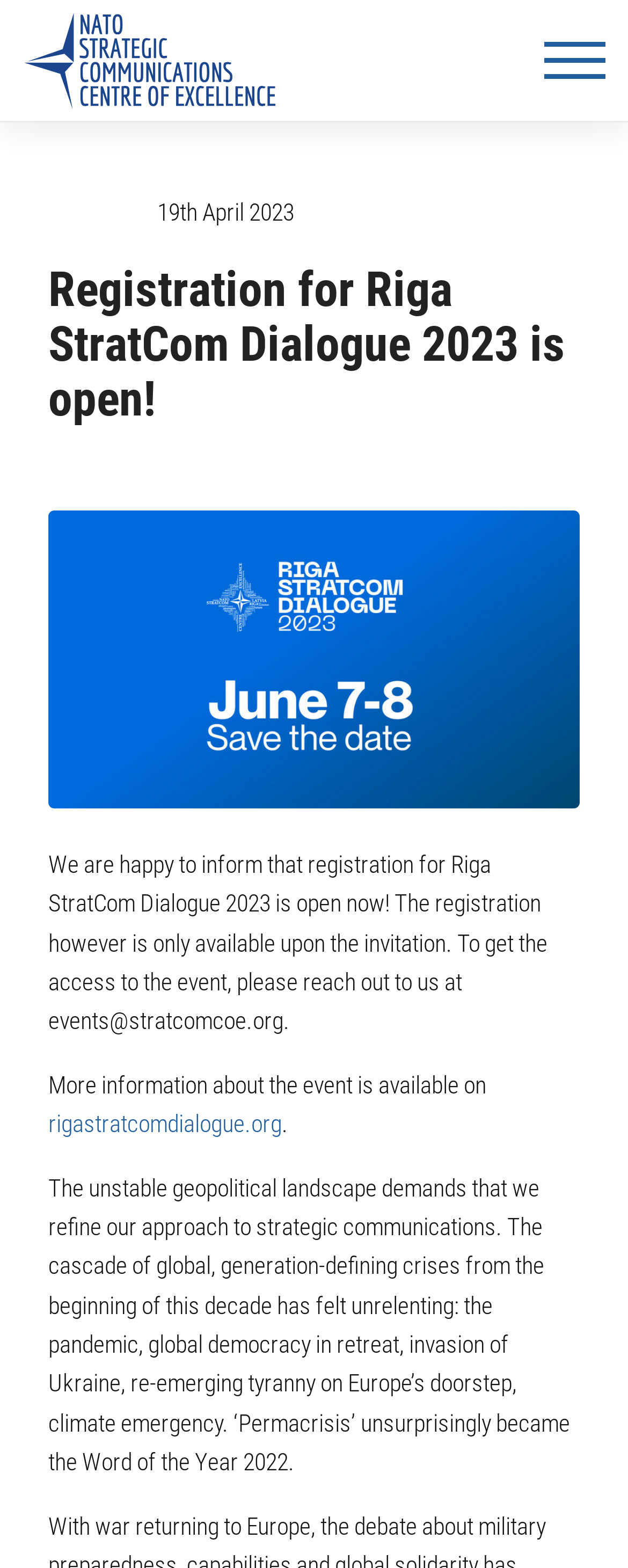Please respond in a single word or phrase: 
What is the website for more information about the event?

rigastratcomdialogue.org